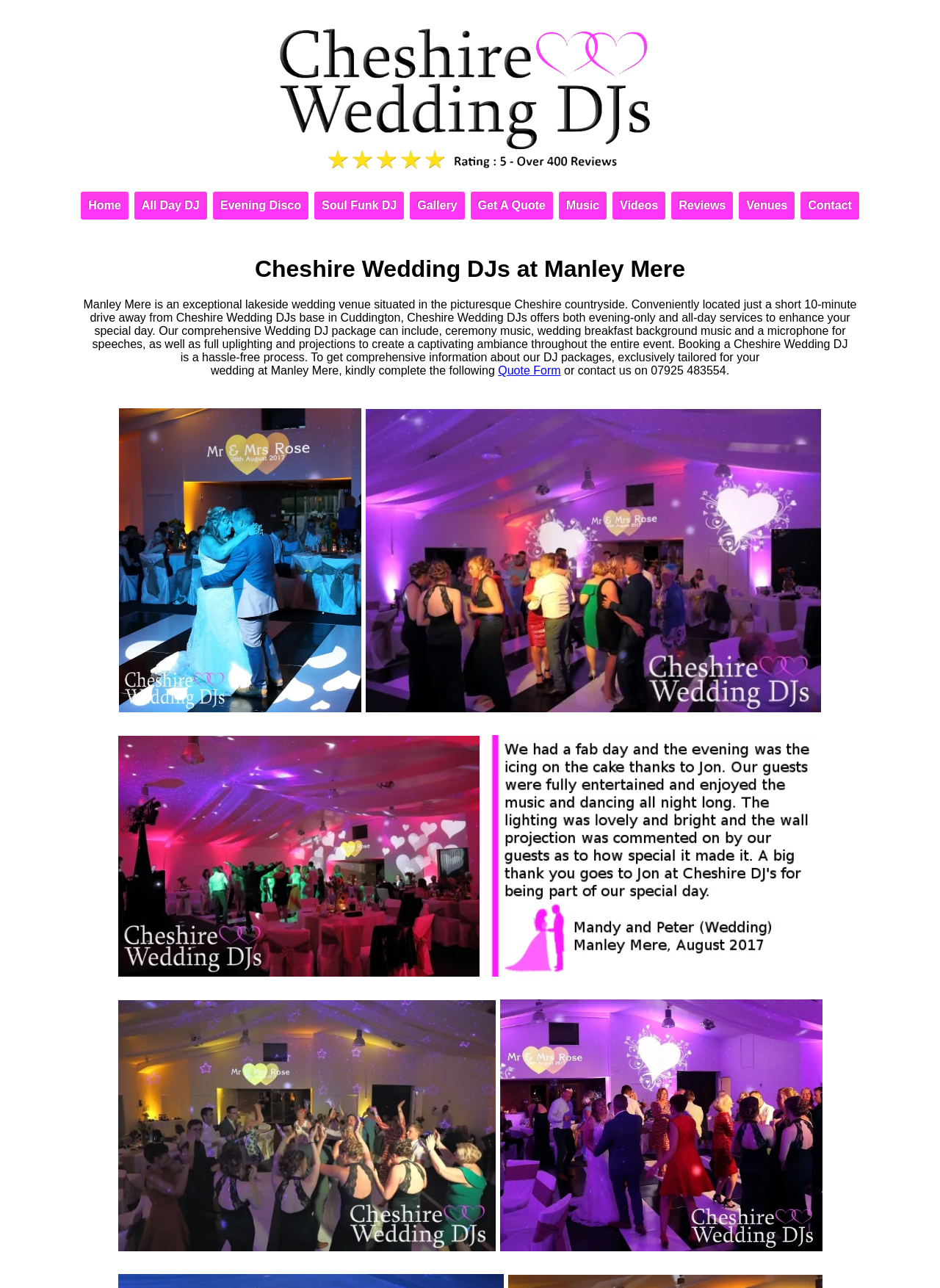Please determine the bounding box coordinates for the UI element described here. Use the format (top-left x, top-left y, bottom-right x, bottom-right y) with values bounded between 0 and 1: Videos

[0.652, 0.149, 0.708, 0.17]